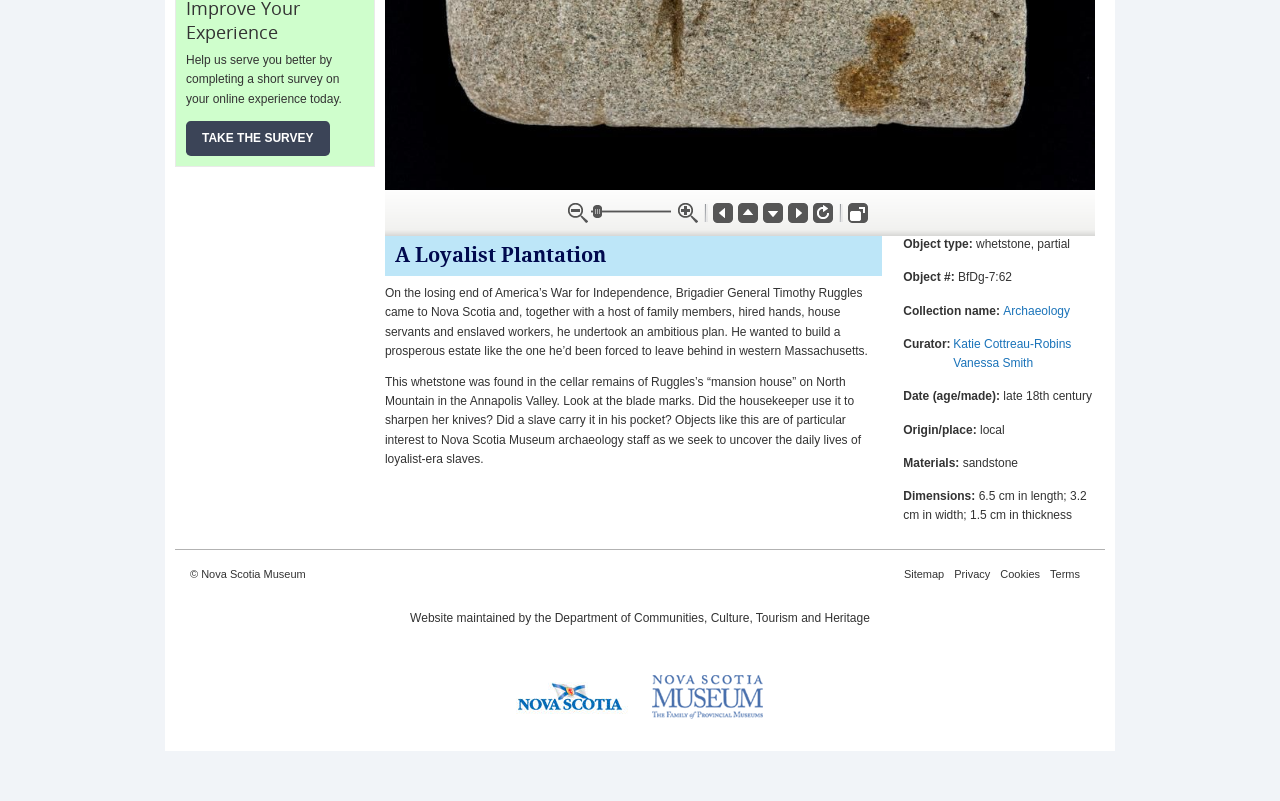Given the following UI element description: "Reddit", find the bounding box coordinates in the webpage screenshot.

None